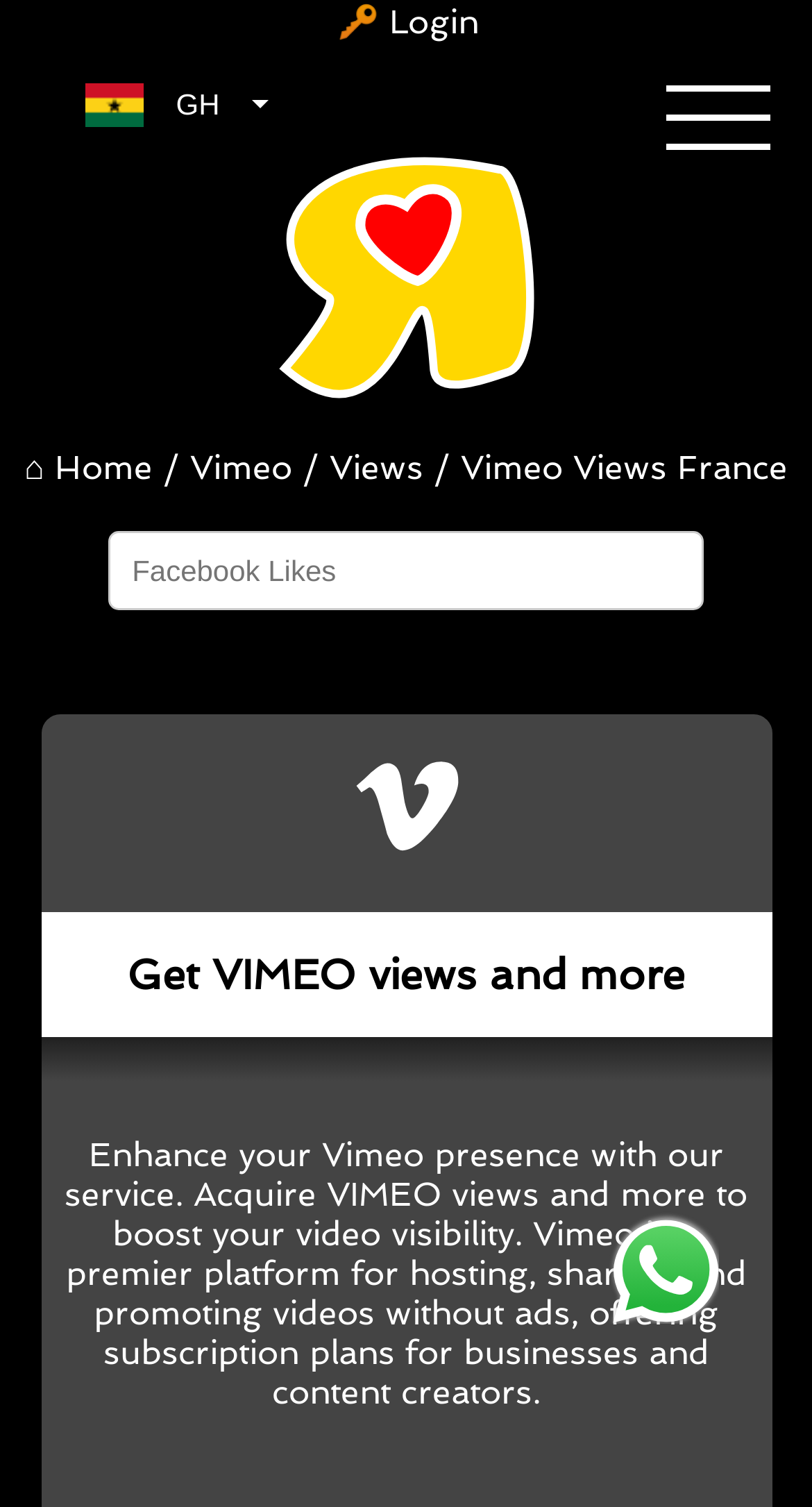Identify the coordinates of the bounding box for the element that must be clicked to accomplish the instruction: "Select the Ghana flag".

[0.051, 0.041, 0.385, 0.097]